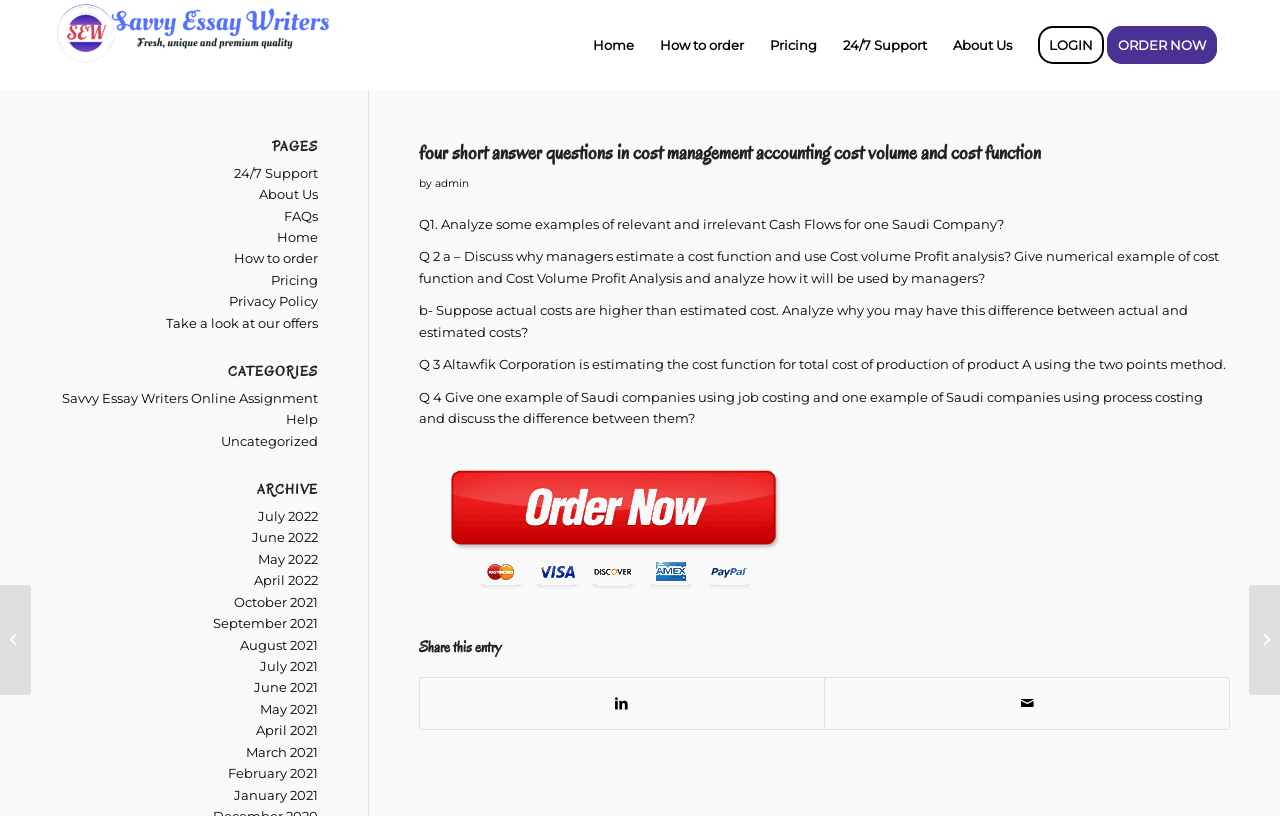What is the topic of the four short answer questions on the webpage?
Relying on the image, give a concise answer in one word or a brief phrase.

Cost management accounting